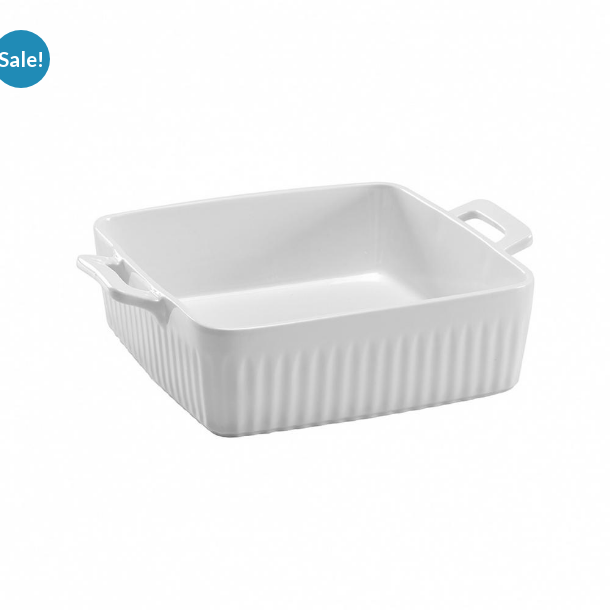Use the details in the image to answer the question thoroughly: 
What is the shape of the baker?

The caption specifically describes the product as the 'Over and Back Nolita Large Square Baker', which clearly indicates that the shape of the baker is square.